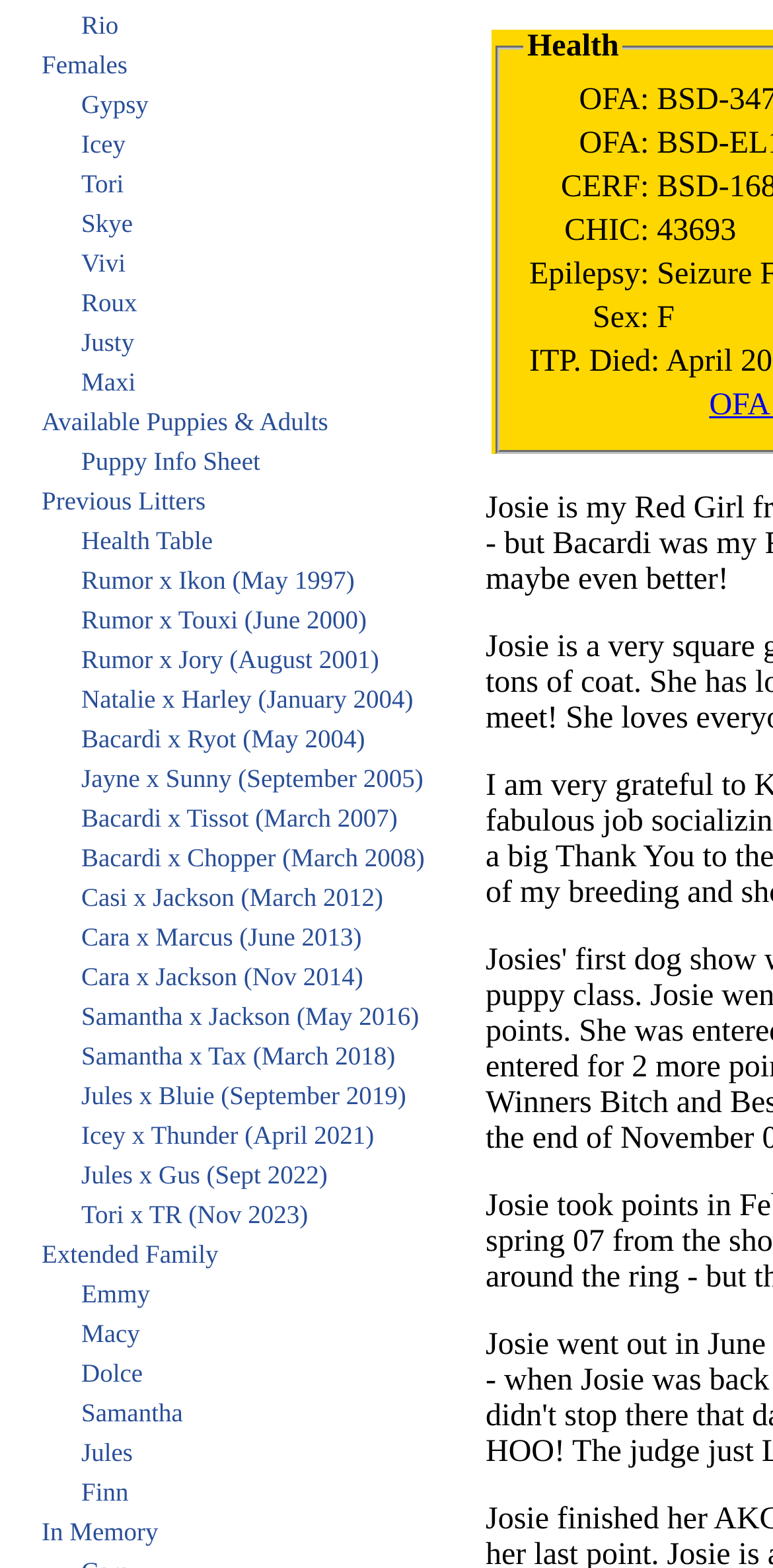How many menu items are there?
Please provide a single word or phrase as your answer based on the image.

141